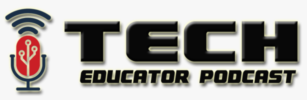Please examine the image and provide a detailed answer to the question: What is integrated into the microphone design?

According to the caption, a stylized graphic of a circuit board is incorporated into the microphone design, which symbolizes the podcast's focus on technology and innovation.